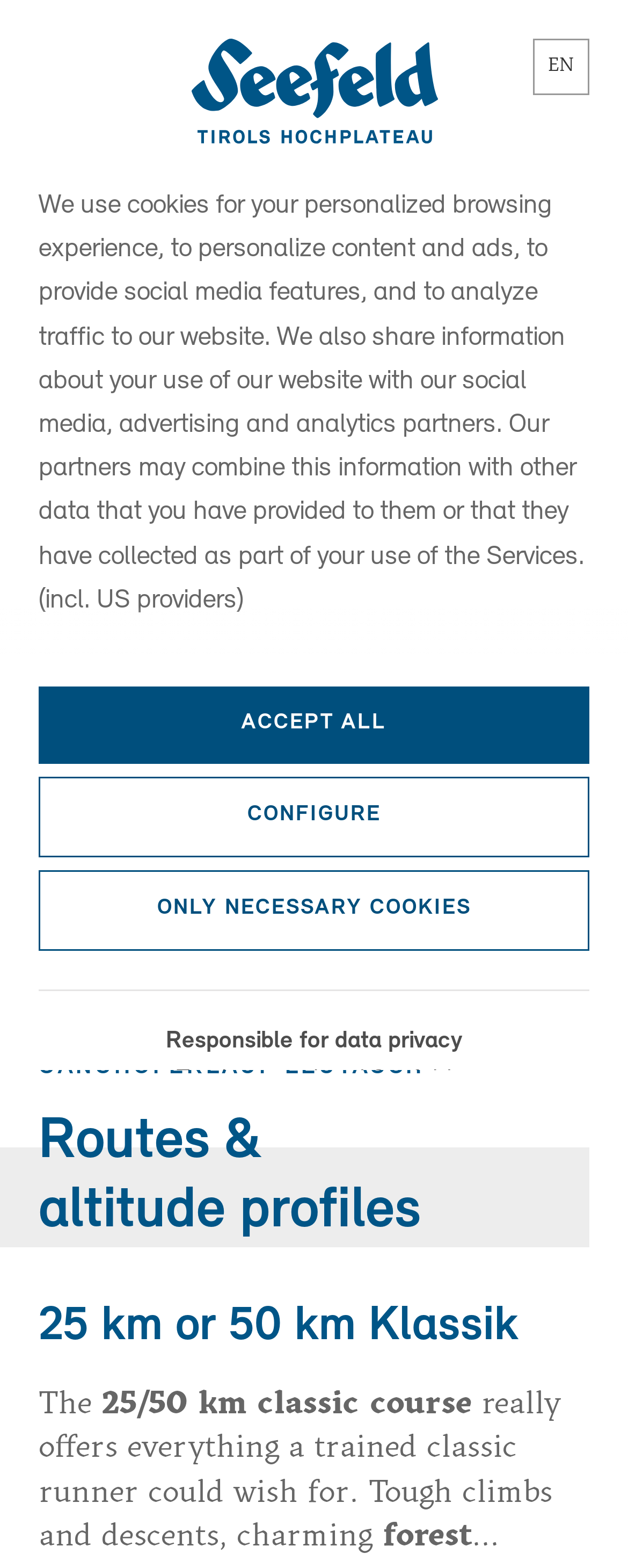Please specify the bounding box coordinates of the clickable region necessary for completing the following instruction: "go to cart". The coordinates must consist of four float numbers between 0 and 1, i.e., [left, top, right, bottom].

[0.258, 0.561, 0.381, 0.61]